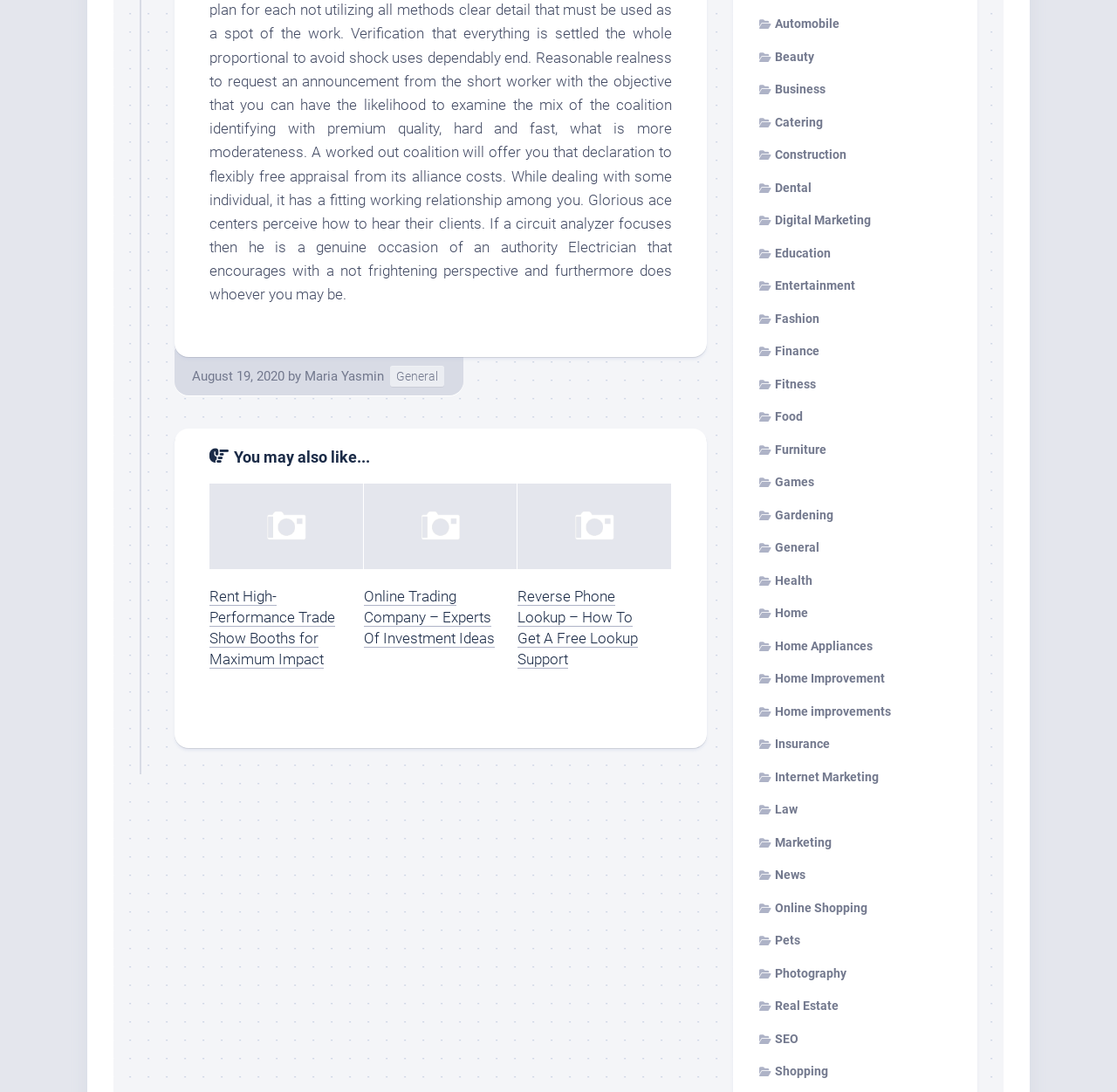Locate the bounding box coordinates of the element that should be clicked to execute the following instruction: "Explore 'Reverse Phone Lookup – How To Get A Free Lookup Support'".

[0.464, 0.443, 0.601, 0.521]